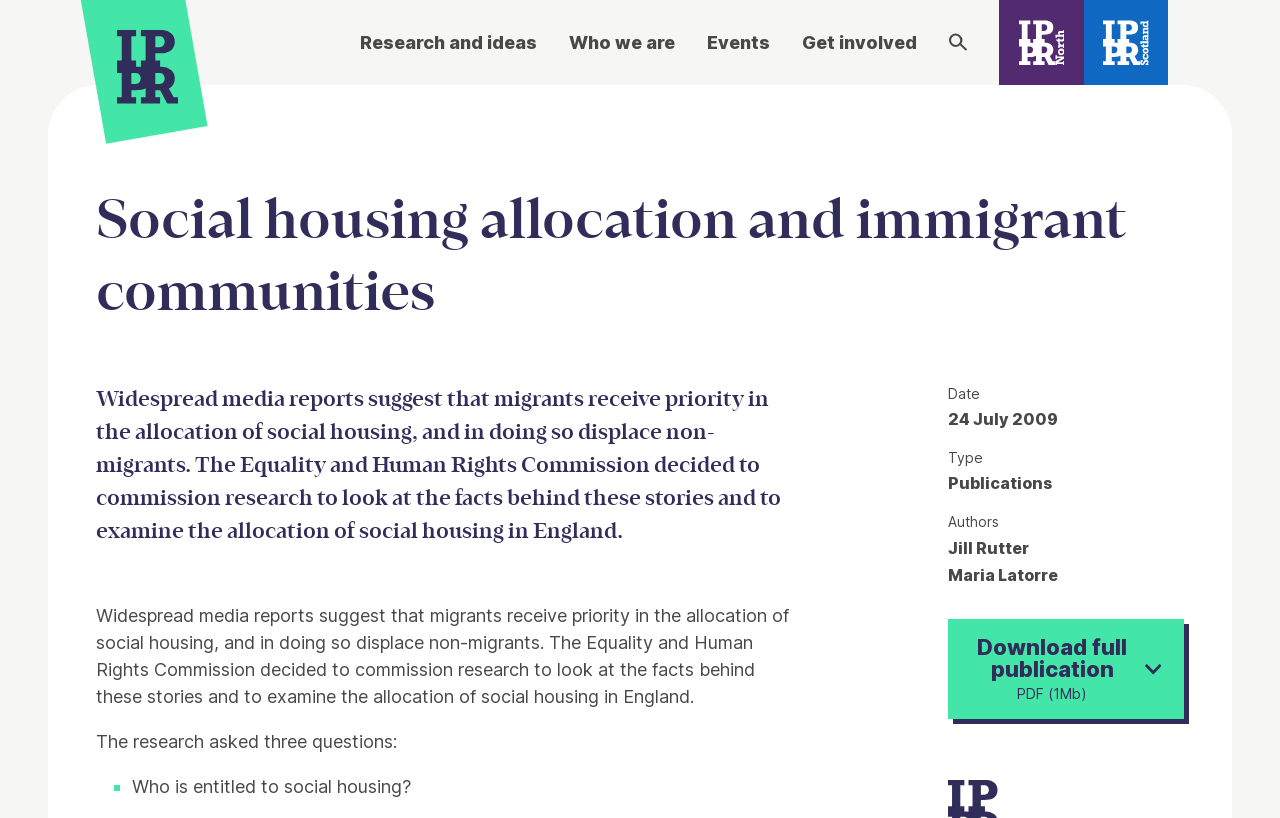Can you specify the bounding box coordinates for the region that should be clicked to fulfill this instruction: "Go to 'Events'".

[0.552, 0.035, 0.602, 0.068]